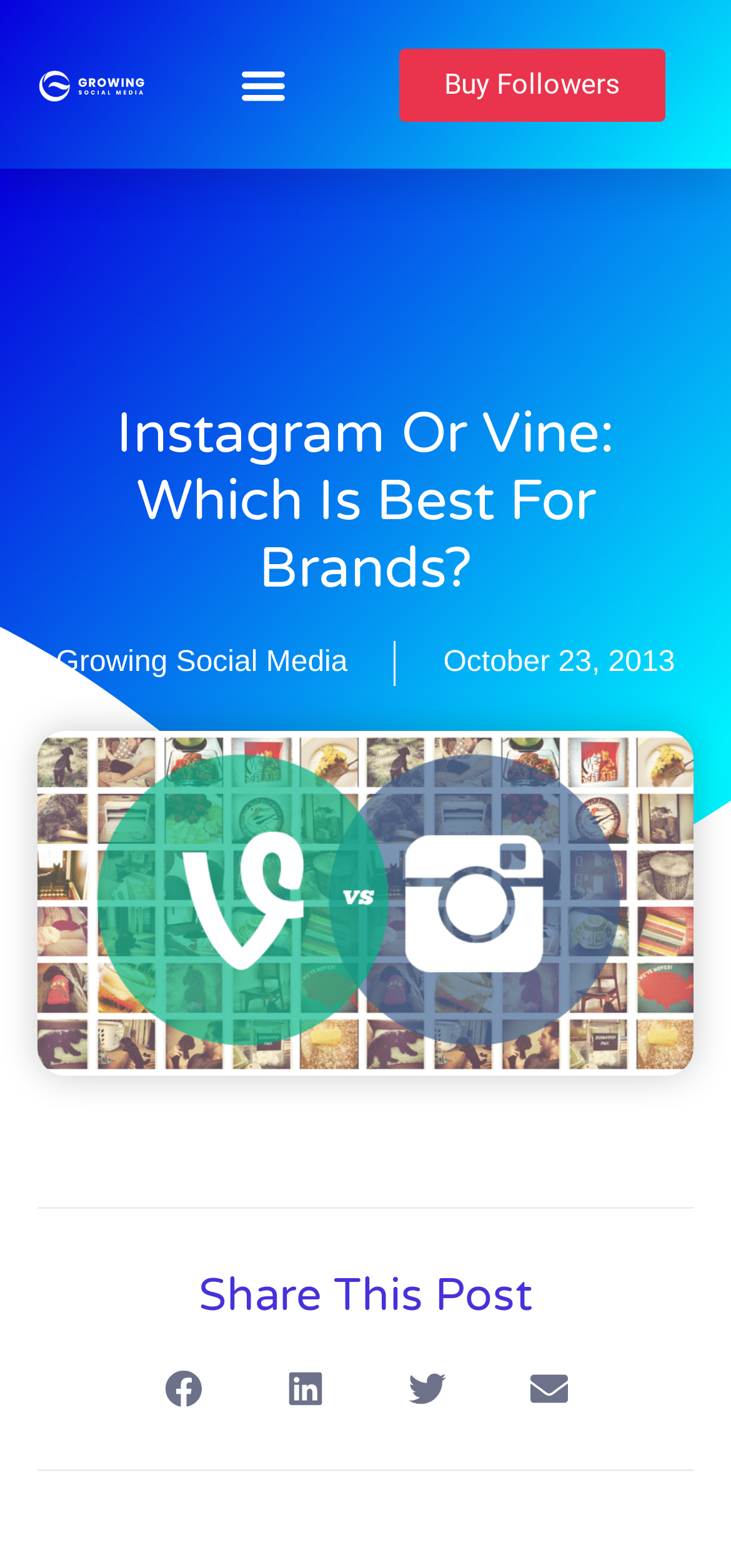Please find and report the primary heading text from the webpage.

Instagram Or Vine: Which Is Best For Brands?